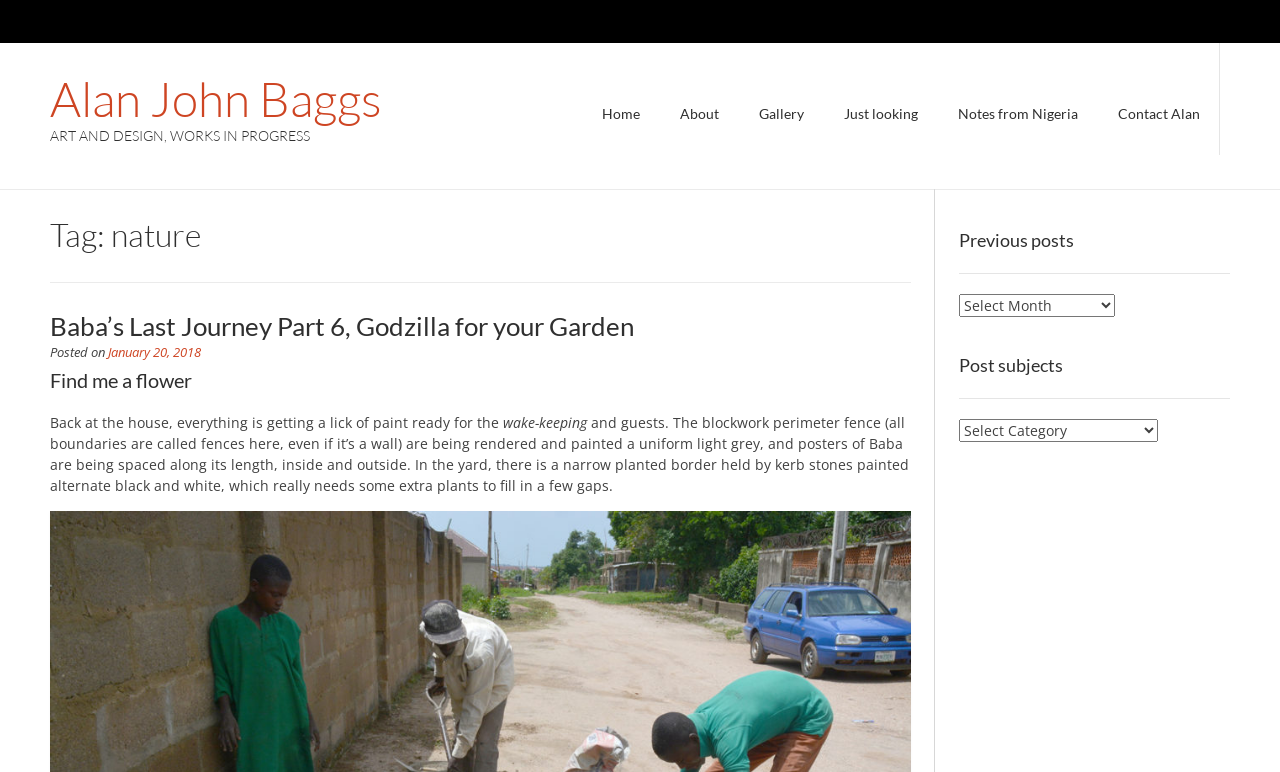Analyze the image and deliver a detailed answer to the question: How many links are in the top navigation menu?

The top navigation menu can be found at the top of the page, and it contains links to different sections of the webpage. By counting the links, we can see that there are 6 links in total, labeled 'Home', 'About', 'Gallery', 'Just looking', 'Notes from Nigeria', and 'Contact Alan'.